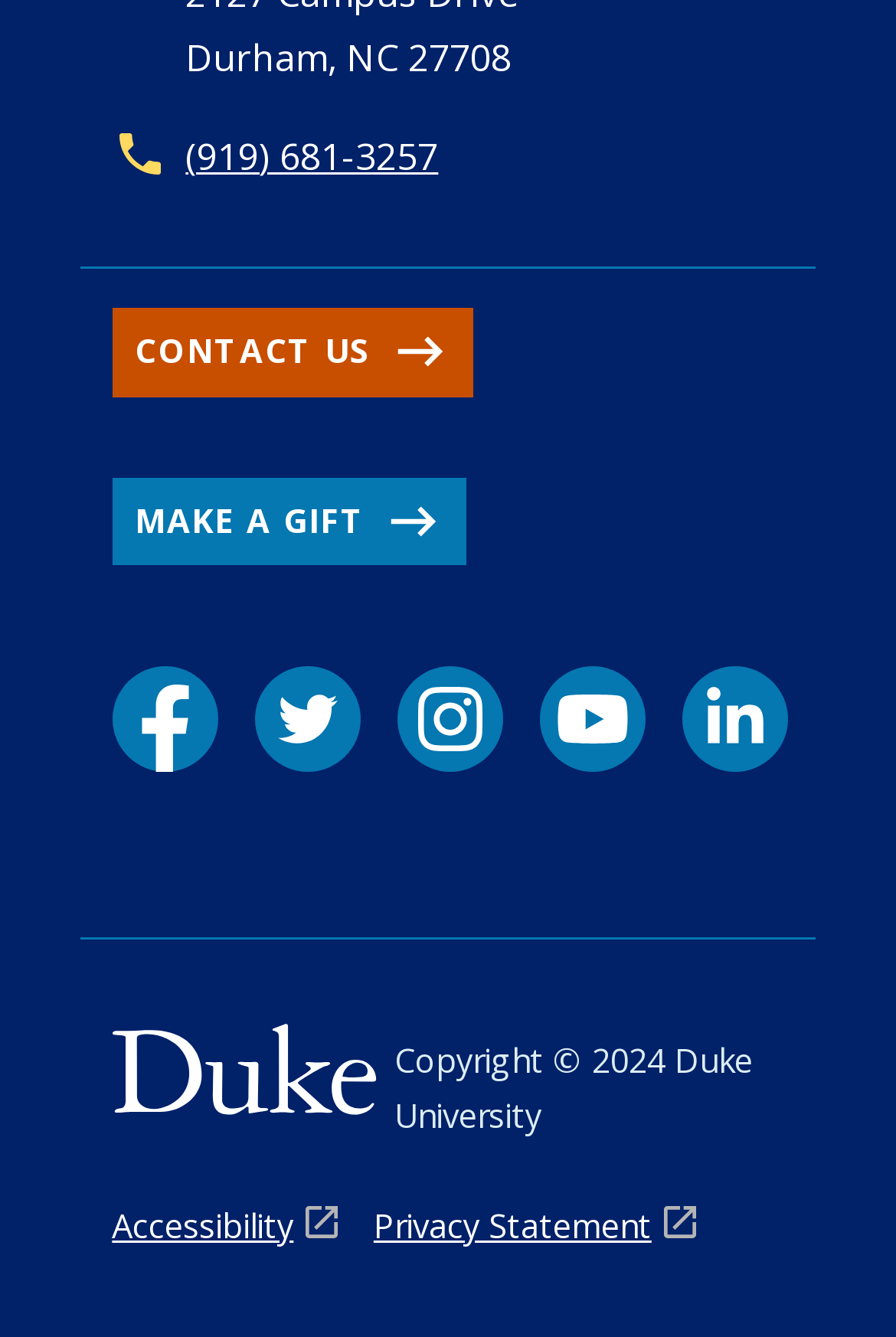Highlight the bounding box coordinates of the element that should be clicked to carry out the following instruction: "Visit Facebook page". The coordinates must be given as four float numbers ranging from 0 to 1, i.e., [left, top, right, bottom].

[0.125, 0.498, 0.243, 0.577]